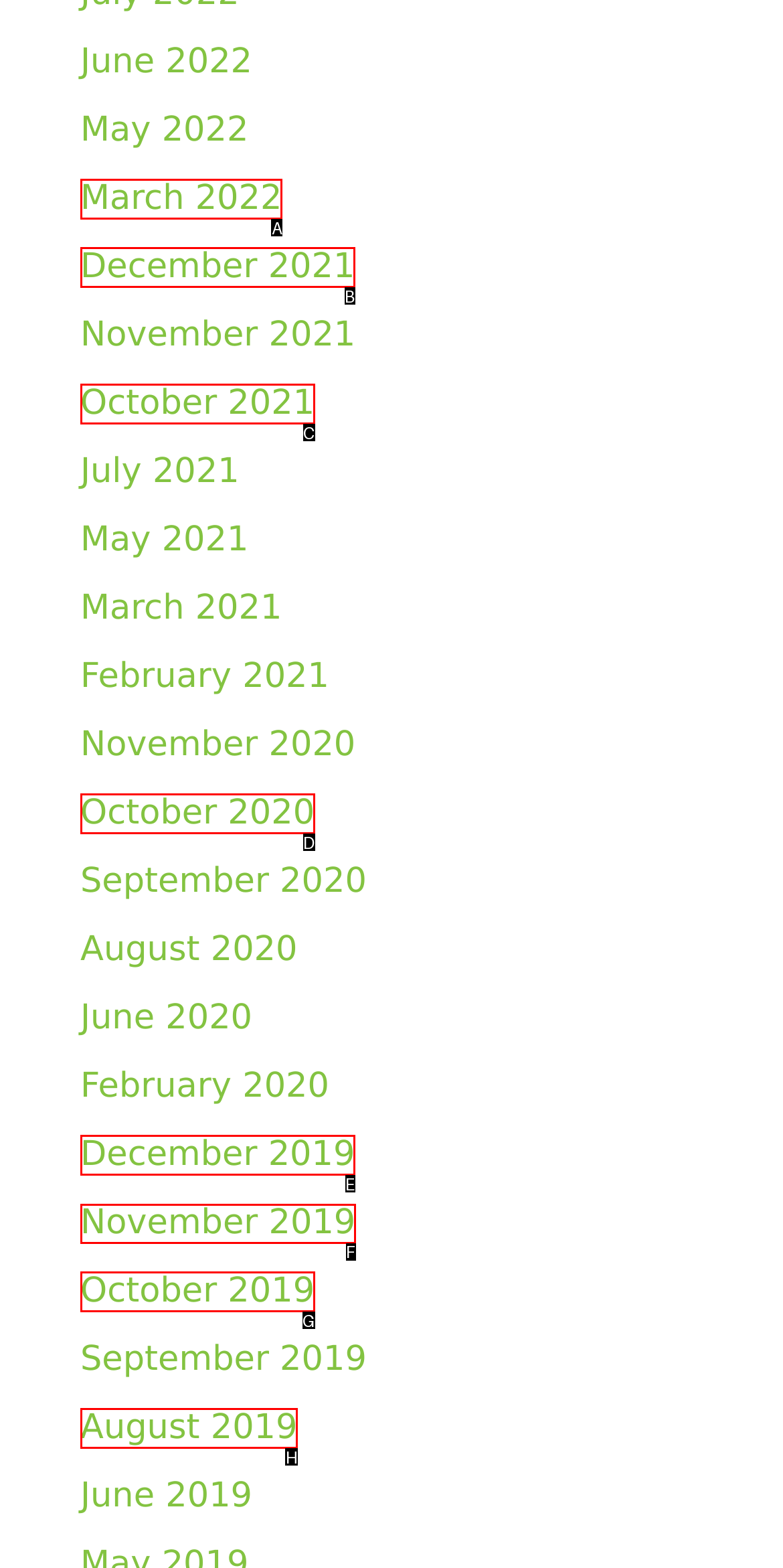Tell me which one HTML element I should click to complete the following task: view November 2019 Answer with the option's letter from the given choices directly.

F